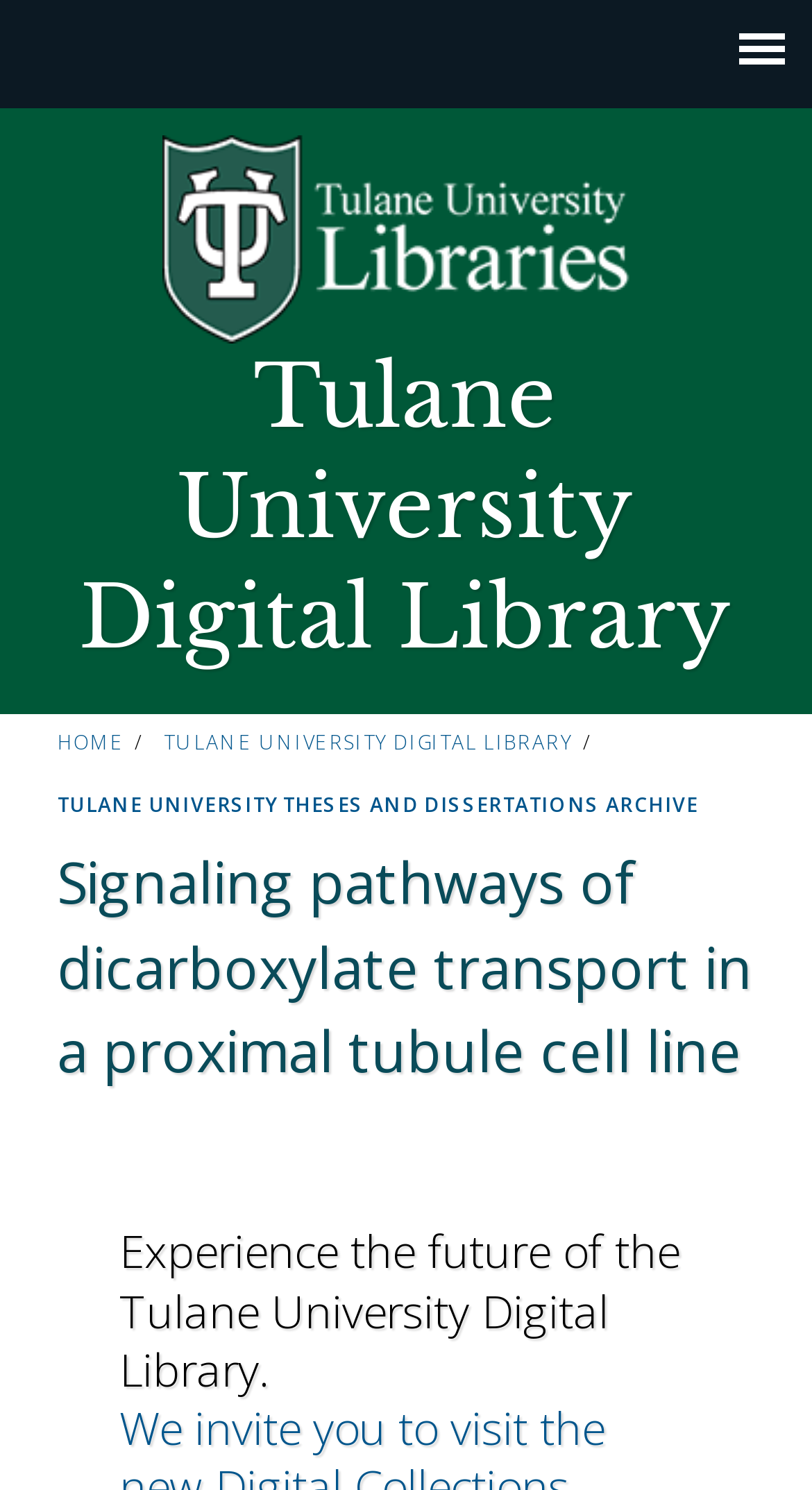What is the hierarchy of the navigation?
Provide a concise answer using a single word or phrase based on the image.

Home > Tulane University Digital Library > ...